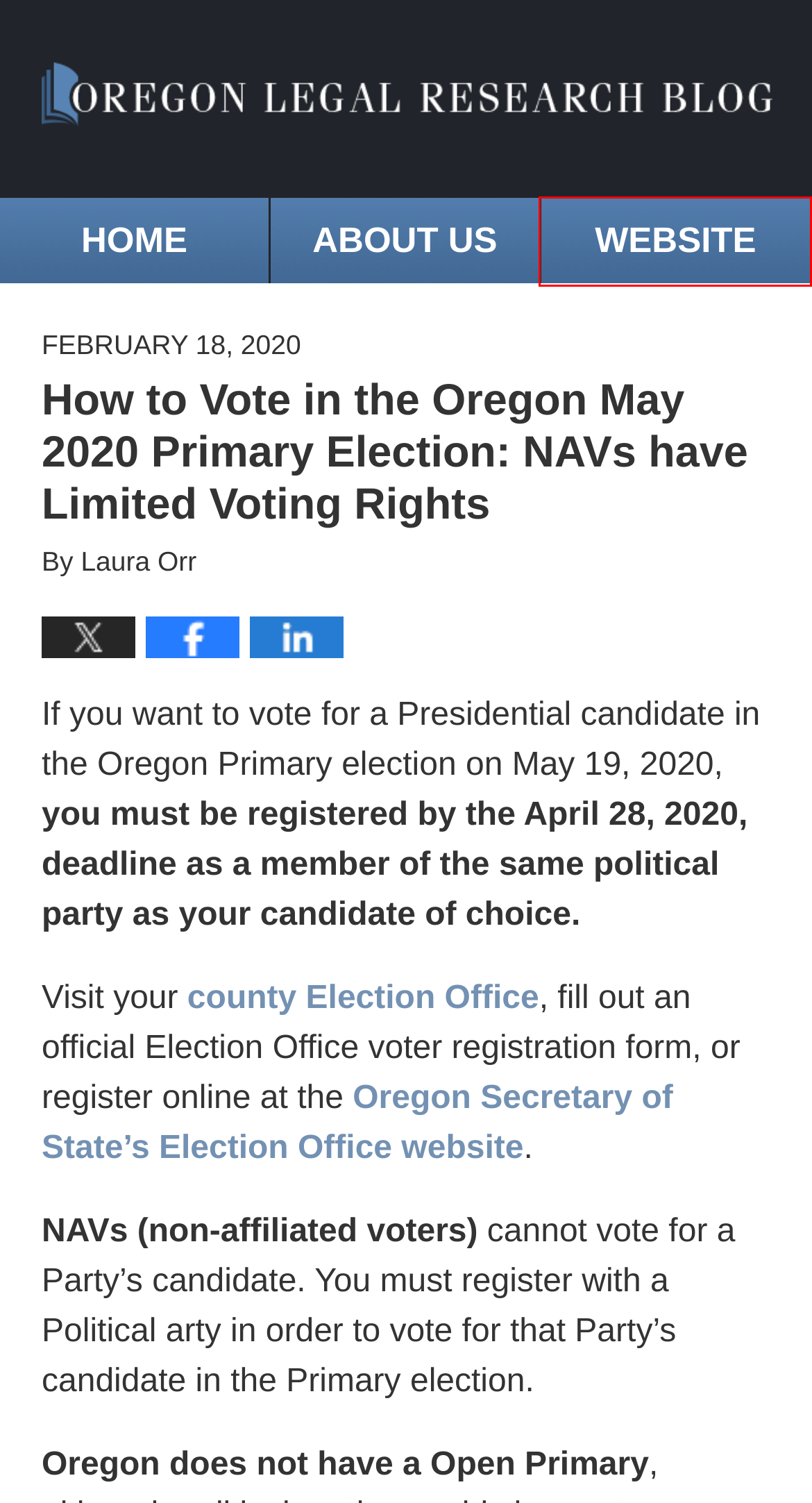Inspect the provided webpage screenshot, concentrating on the element within the red bounding box. Select the description that best represents the new webpage after you click the highlighted element. Here are the candidates:
A. About Us | Oregon Legal Research
B. Oregon County Law Libraries - Home
C. Welcome to Oregon Legal Research | Oregon Legal Research
D. School of Law | University of Oregon
E. Home | John E. Jaqua Law Library
F. Fastcase – Beyond Research
G. OregonLaws: Online Oregon Law Library
H. Oregon Legal Research Blog — Published by Oregon Legal Research

C